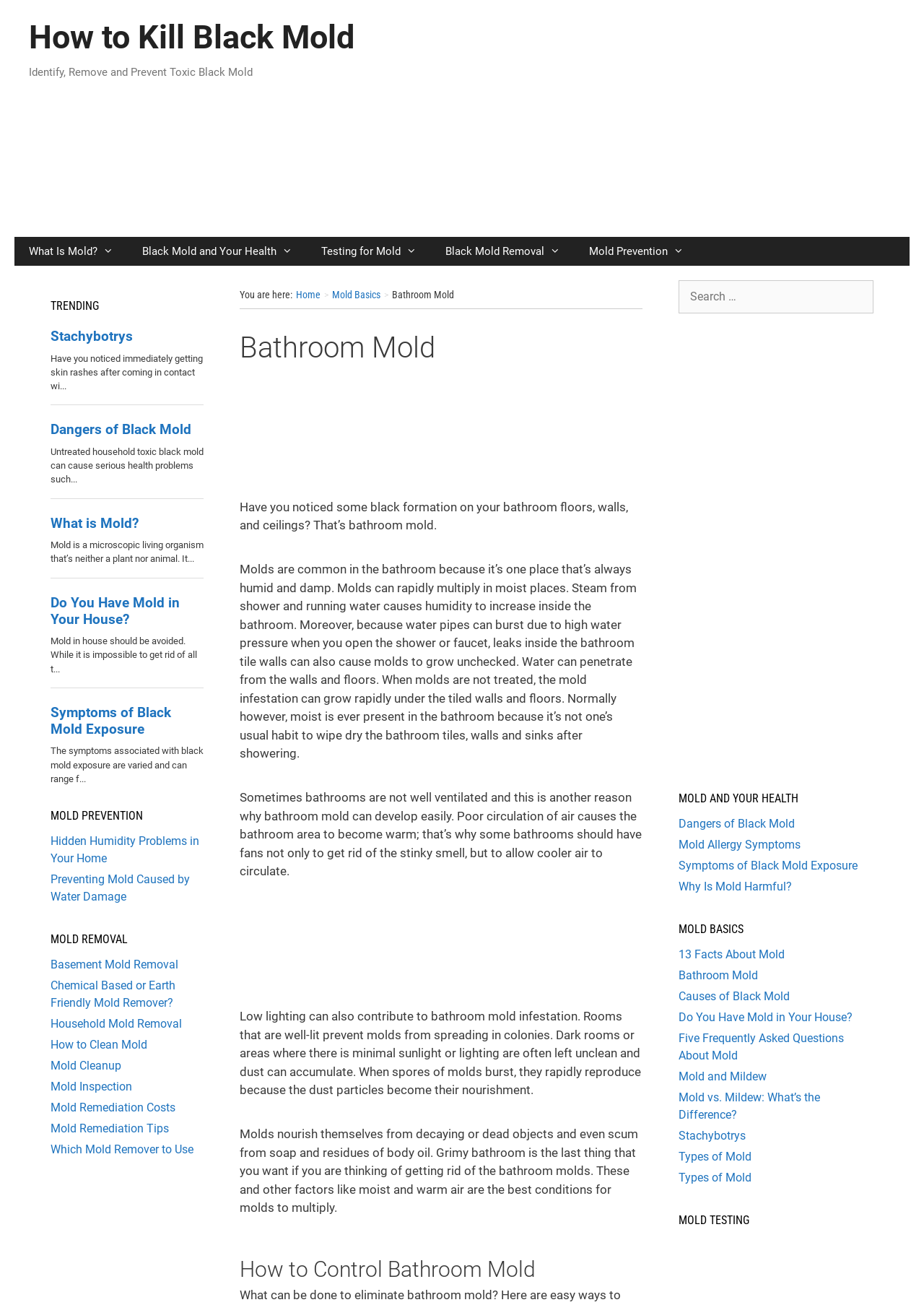Use one word or a short phrase to answer the question provided: 
What is the effect of poor ventilation on bathroom mold?

Contributes to mold growth